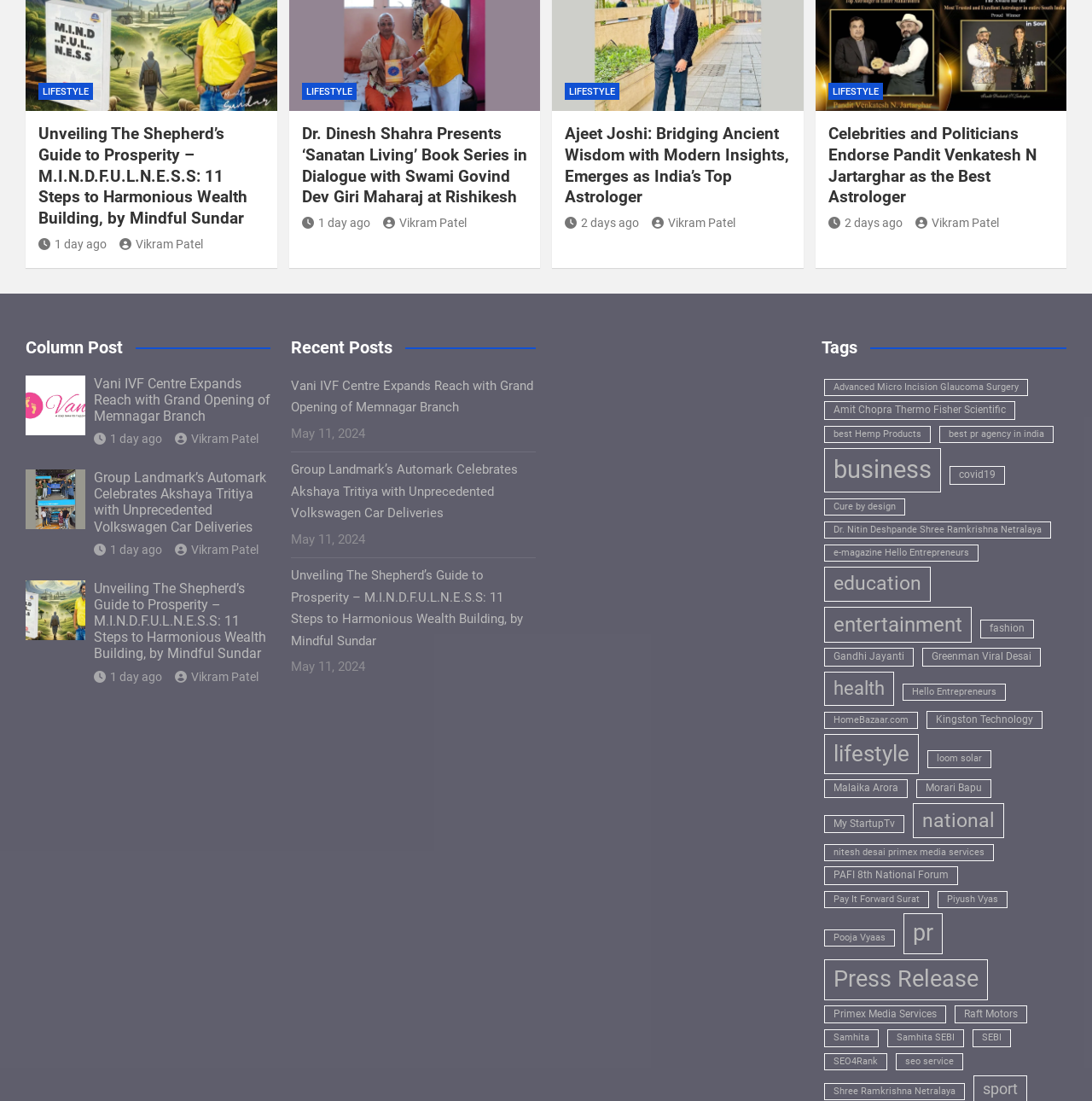Based on the image, provide a detailed and complete answer to the question: 
How many items are tagged under 'business'?

This answer can be obtained by looking at the tag link 'business (4,102 items)' in the 'Tags' section.